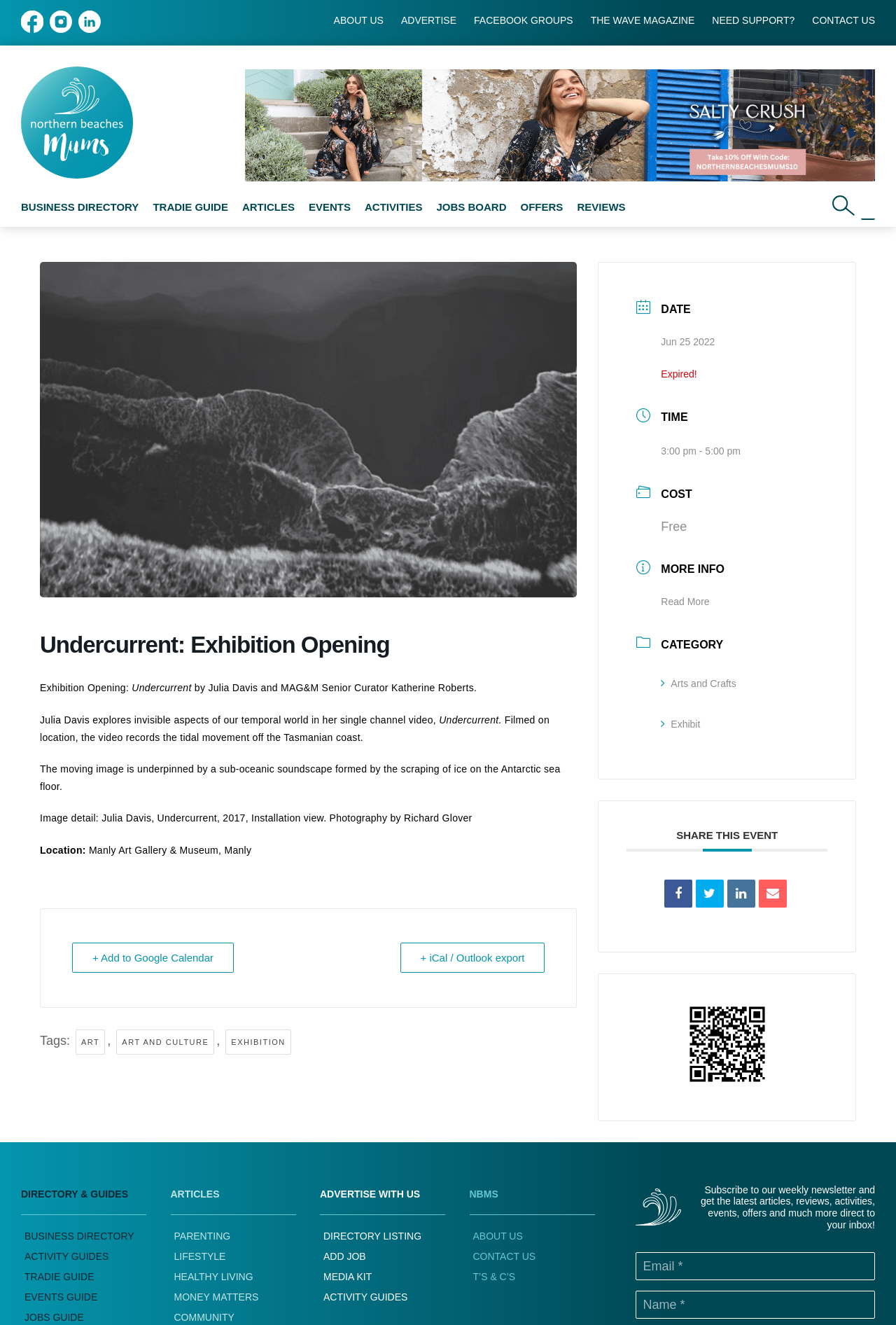Highlight the bounding box coordinates of the region I should click on to meet the following instruction: "Search for something".

[0.961, 0.145, 0.977, 0.166]